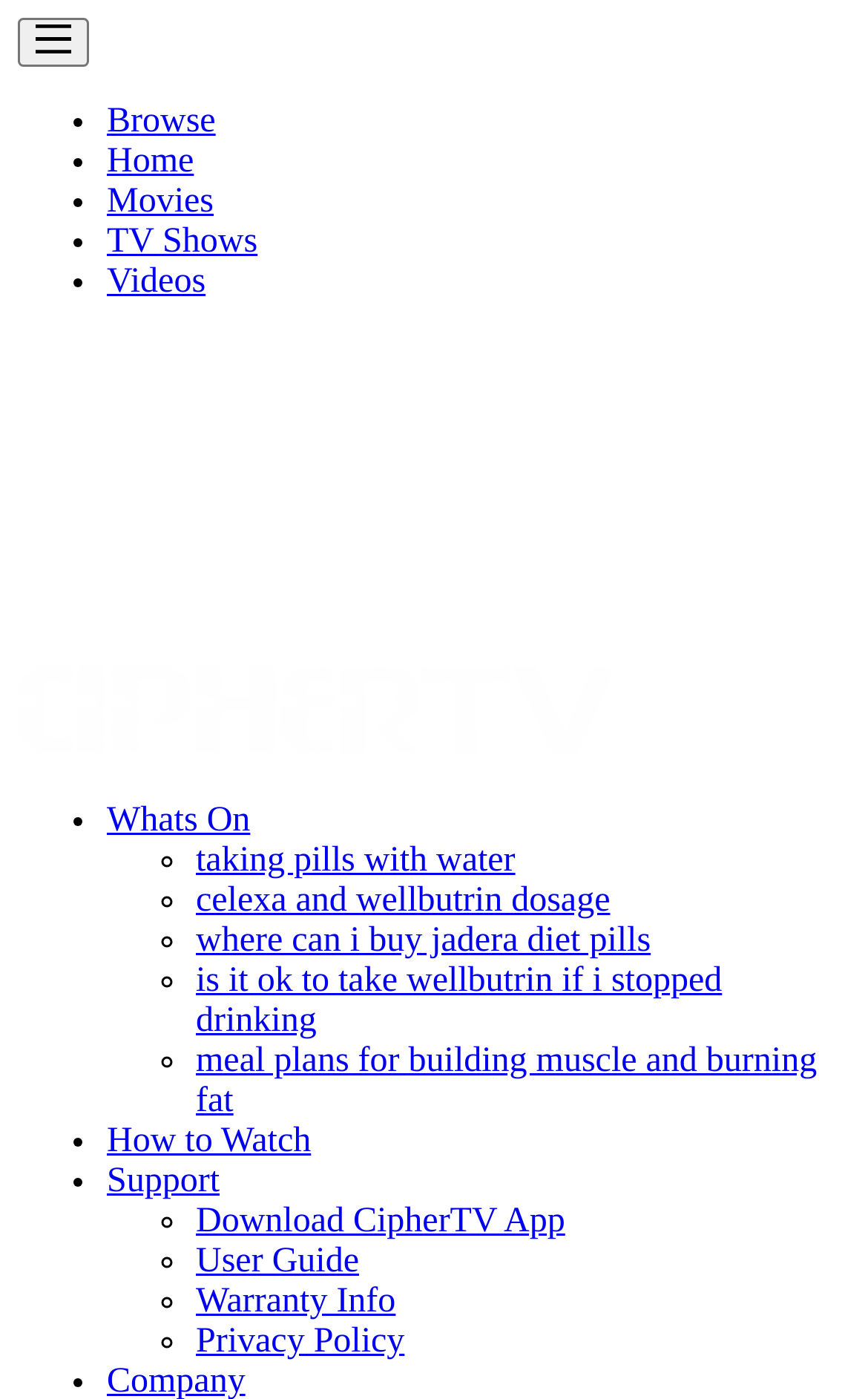Please find the bounding box coordinates of the section that needs to be clicked to achieve this instruction: "Read about What Is The Average Weight Loss Using Diet Pills".

[0.021, 0.519, 0.71, 0.546]